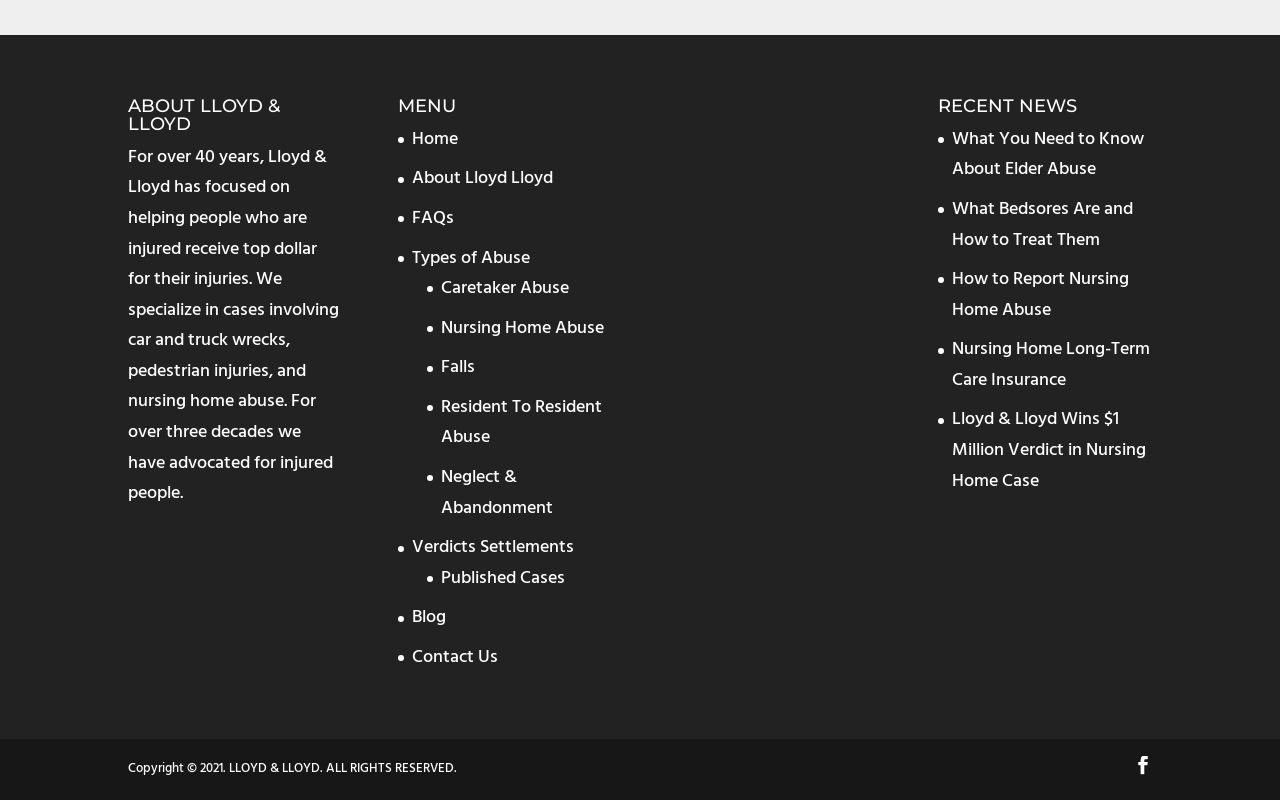Please identify the bounding box coordinates of the element on the webpage that should be clicked to follow this instruction: "Go to Home page". The bounding box coordinates should be given as four float numbers between 0 and 1, formatted as [left, top, right, bottom].

[0.322, 0.156, 0.358, 0.192]